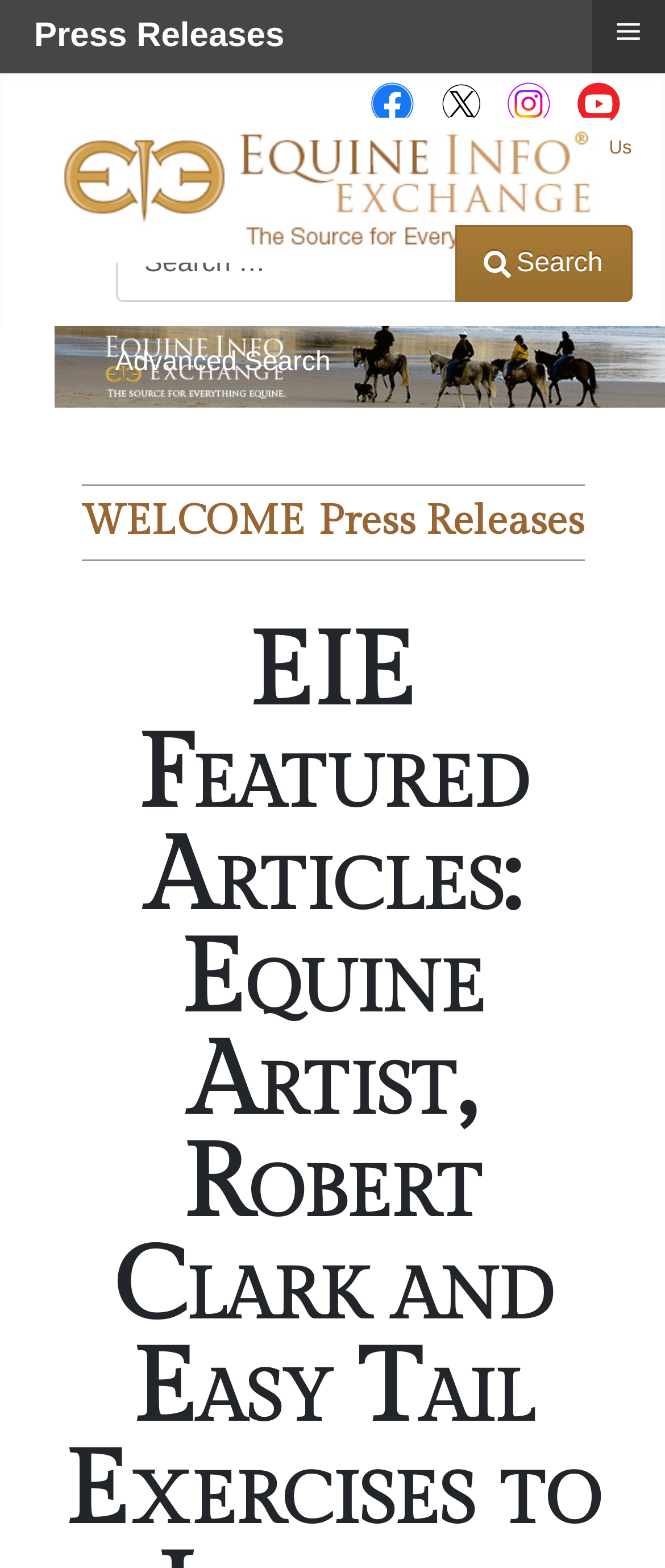Determine the bounding box coordinates of the element that should be clicked to execute the following command: "Go to the homepage".

[0.082, 0.099, 0.918, 0.138]